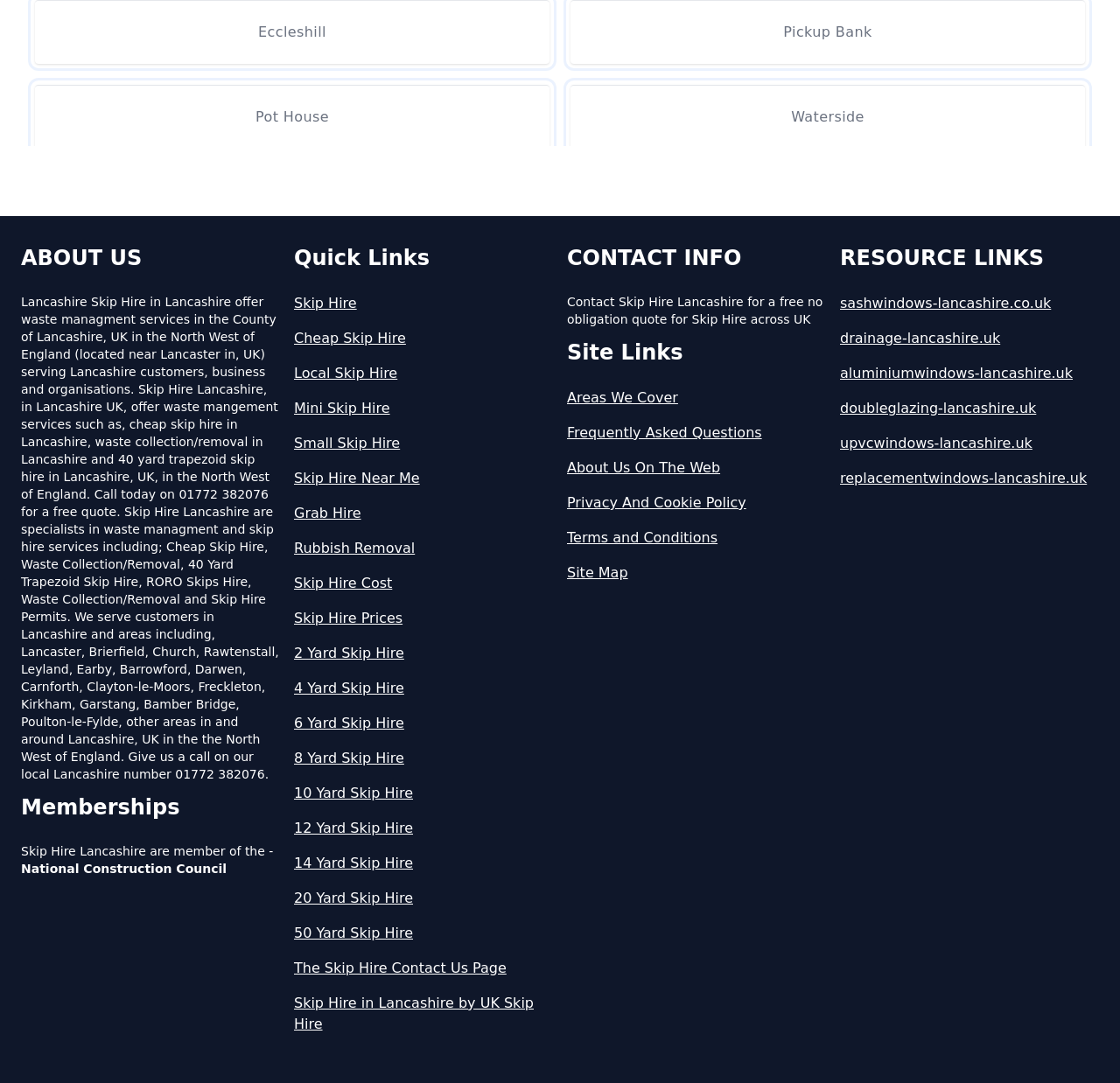Please give a succinct answer to the question in one word or phrase:
What services does Skip Hire Lancashire offer?

Waste management services